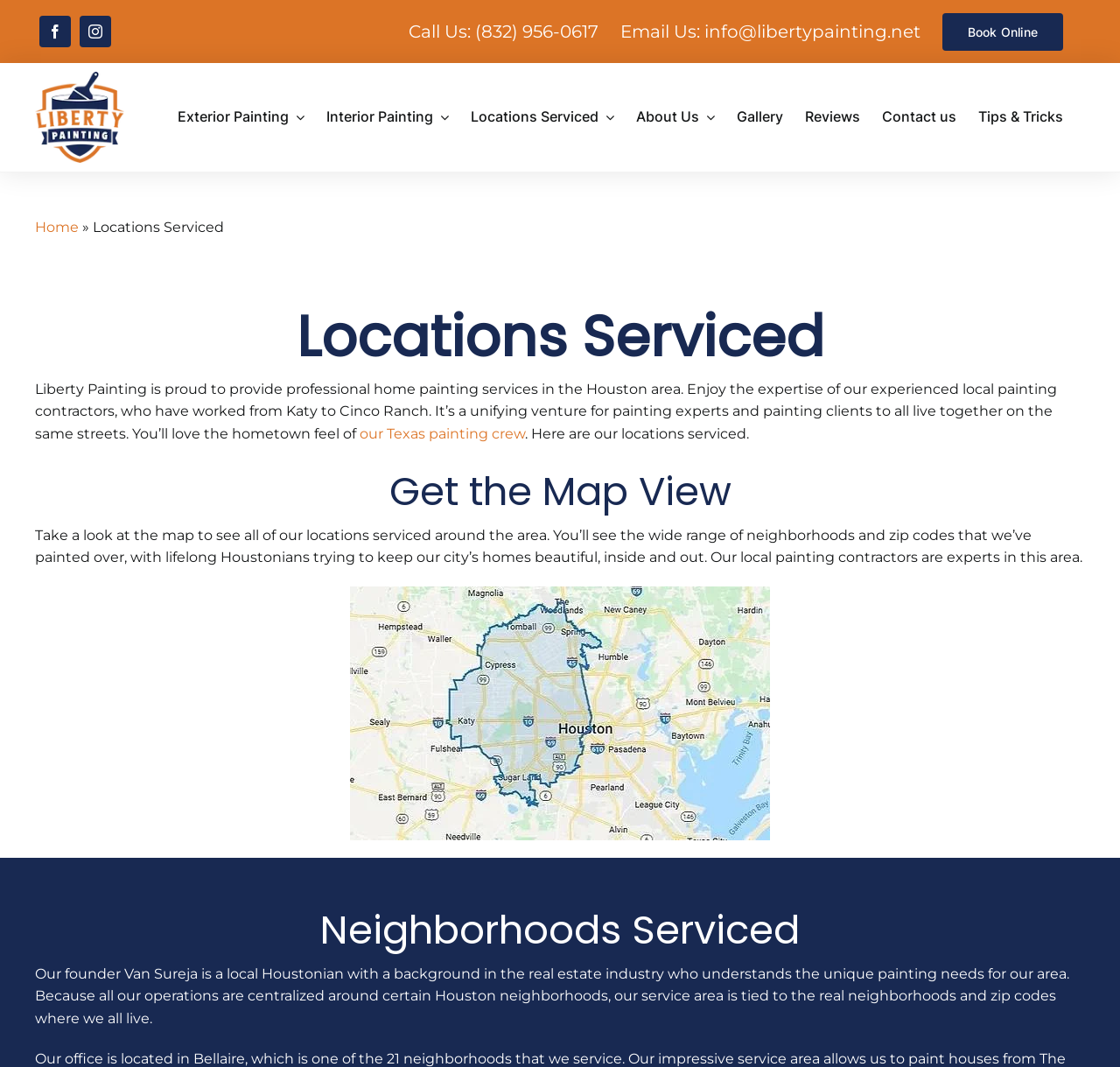What is the phone number to call?
Please respond to the question with a detailed and informative answer.

I found the phone number by looking at the top navigation menu, where it says 'Call Us: (832) 956-0617'. This is likely the phone number to call to contact the company.